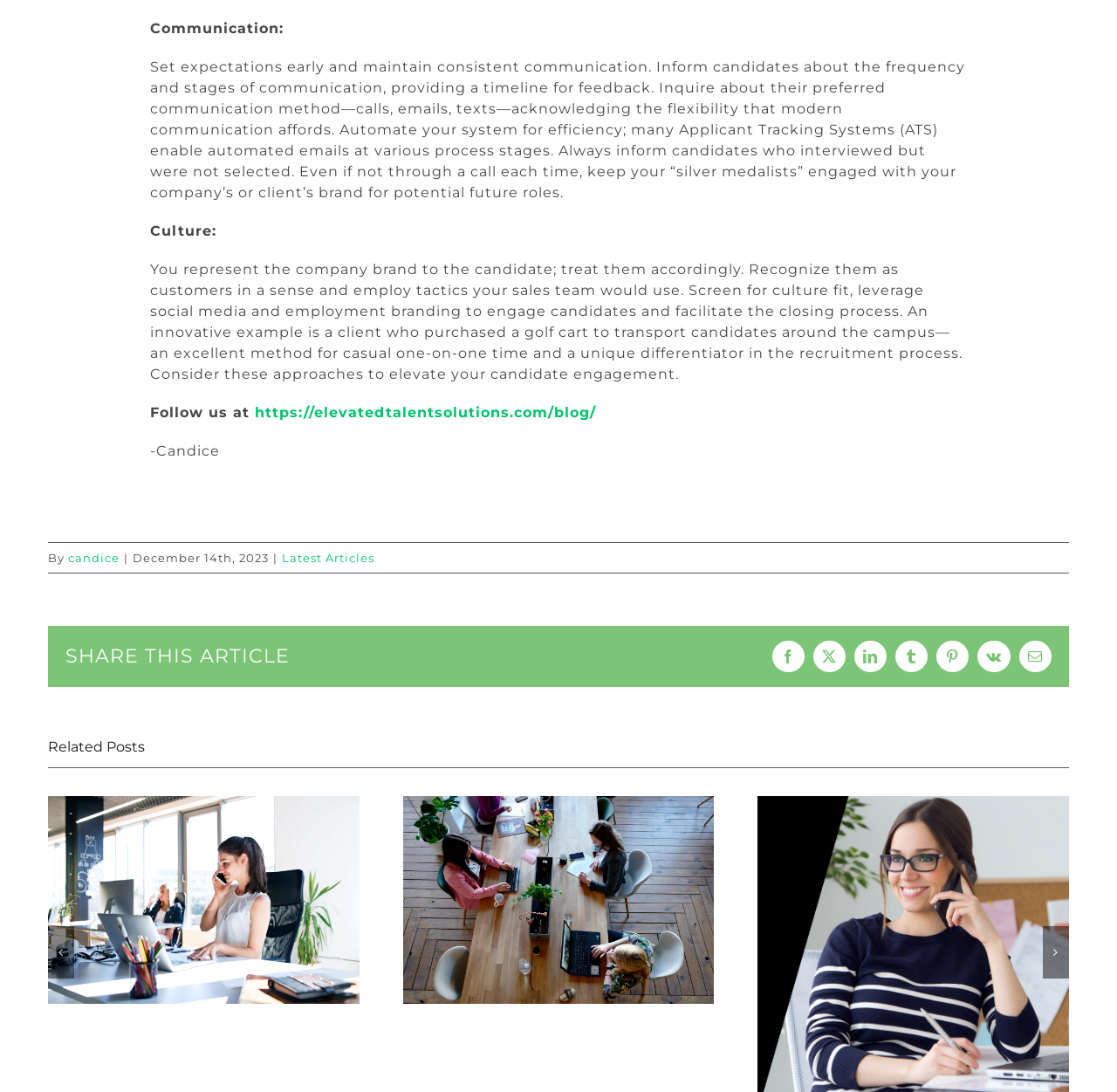How many social media platforms are available for sharing the article?
Can you offer a detailed and complete answer to this question?

The number of social media platforms available for sharing the article can be counted from the link elements with icons, which include Facebook, LinkedIn, Tumblr, Pinterest, Vk, and Email.